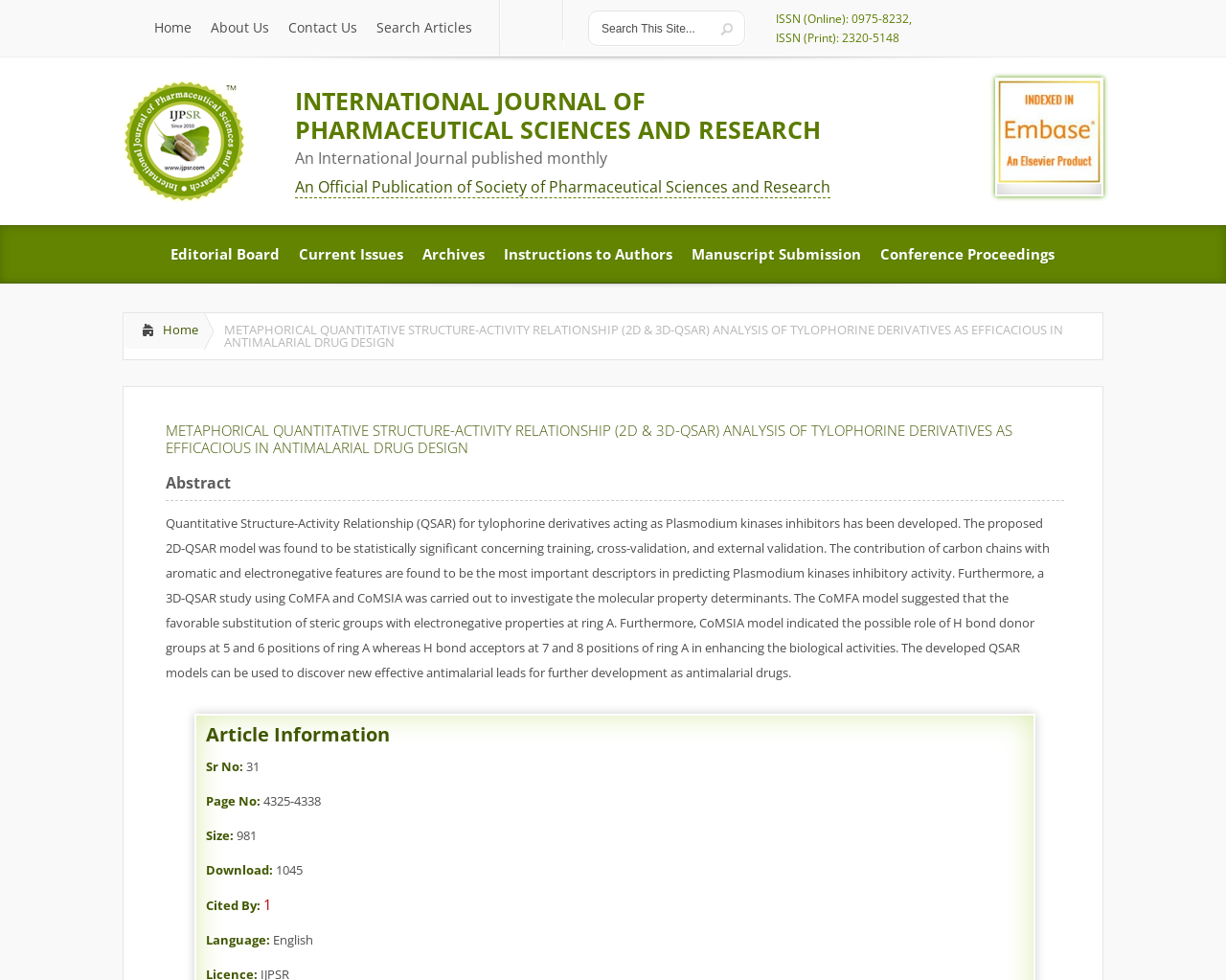Provide the bounding box coordinates of the UI element that matches the description: "Contact UsContact Us".

[0.227, 0.0, 0.299, 0.058]